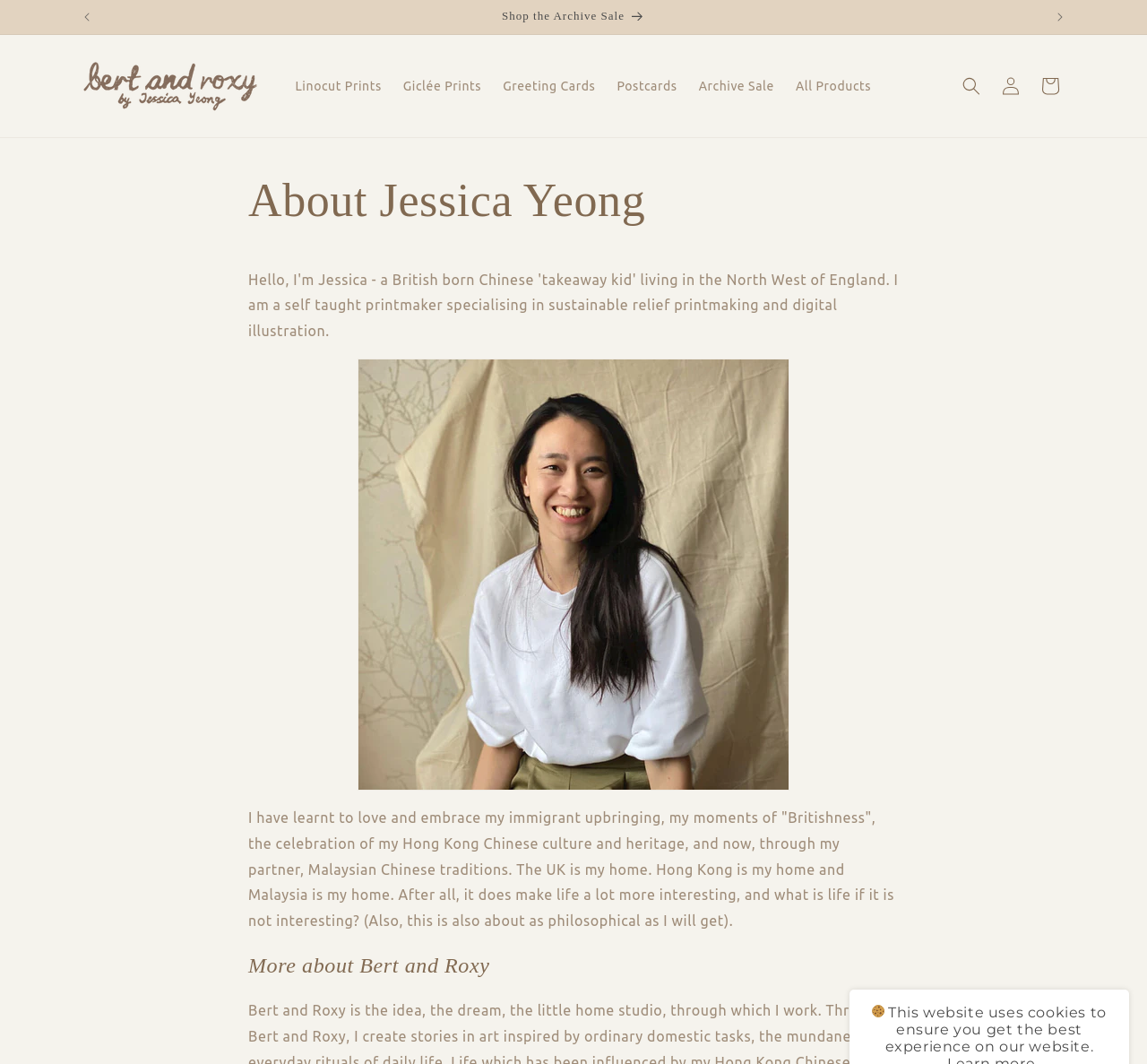Find the bounding box coordinates of the element I should click to carry out the following instruction: "Log in to the account".

[0.864, 0.062, 0.898, 0.099]